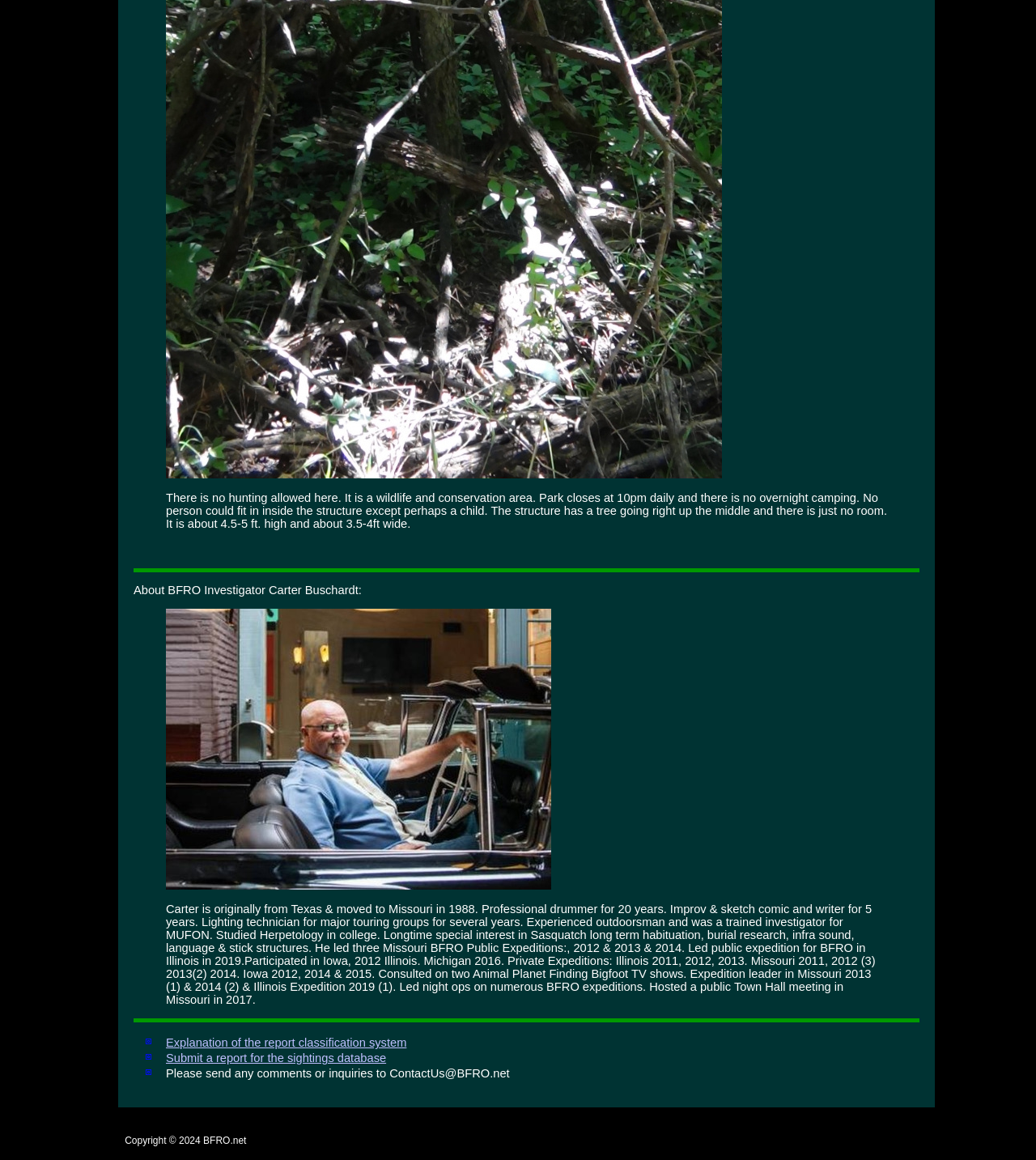Answer the question in one word or a short phrase:
How many public expeditions did Carter lead in Missouri?

Three